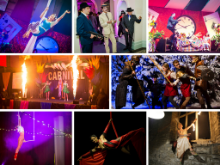What is the theme of the performances?
By examining the image, provide a one-word or phrase answer.

Captivating